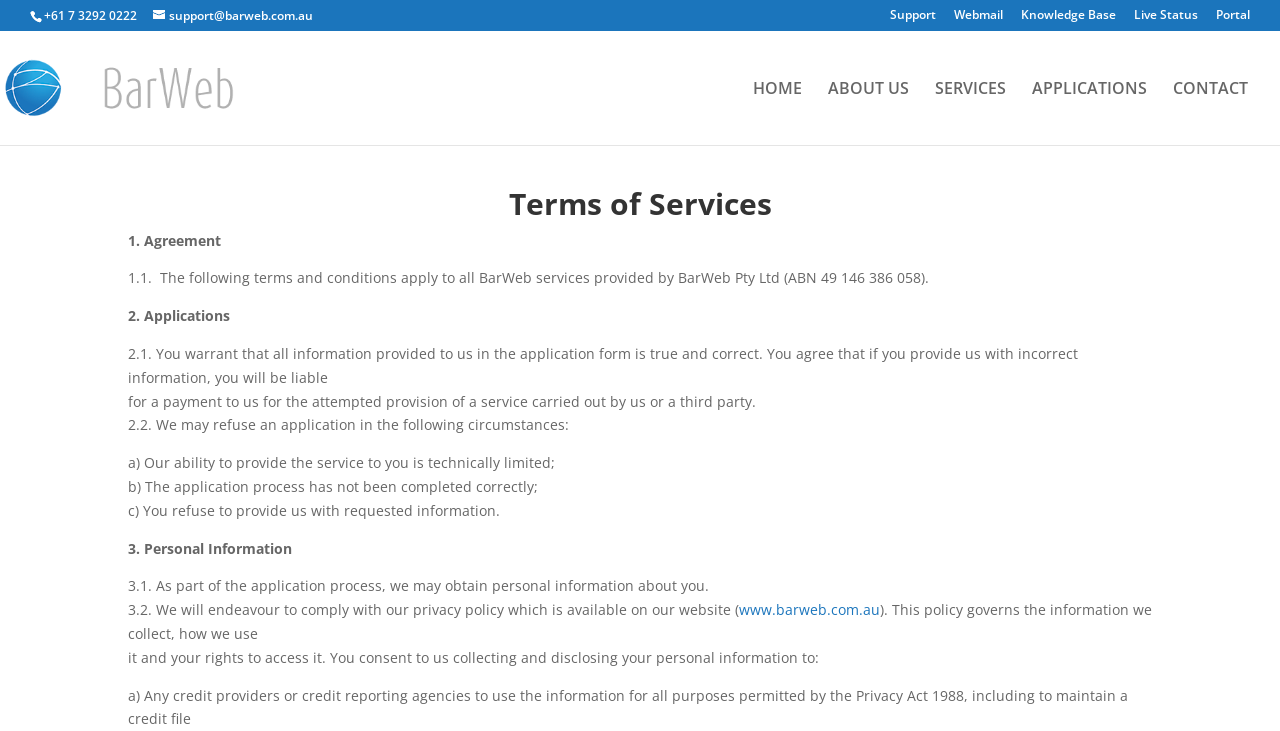Kindly determine the bounding box coordinates for the area that needs to be clicked to execute this instruction: "Visit knowledge base".

[0.798, 0.012, 0.872, 0.041]